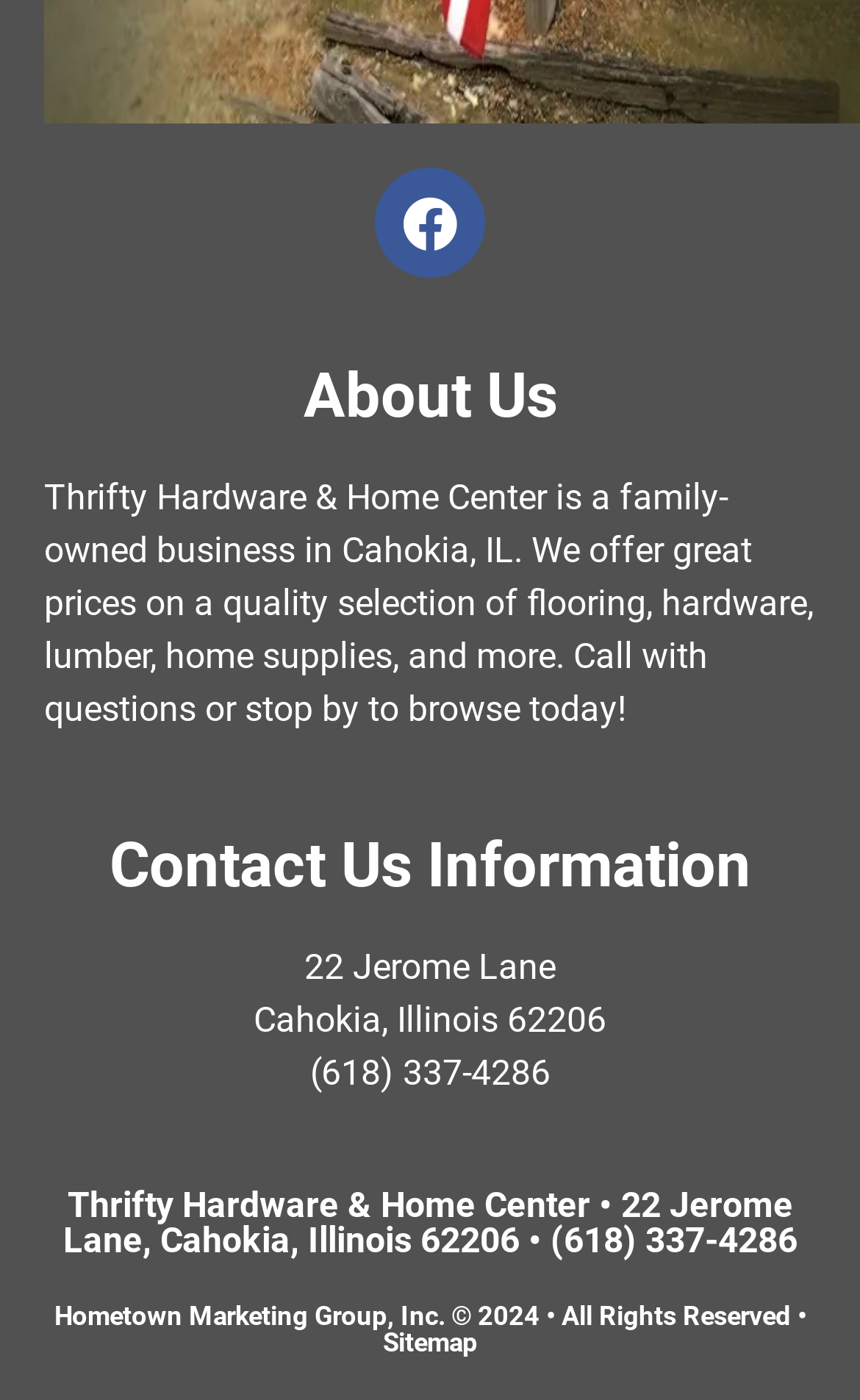Please provide a comprehensive answer to the question based on the screenshot: Who designed the website of Thrifty Hardware & Home Center?

The website designer's information can be found at the bottom of the webpage, which is 'Hometown Marketing Group, Inc.'.